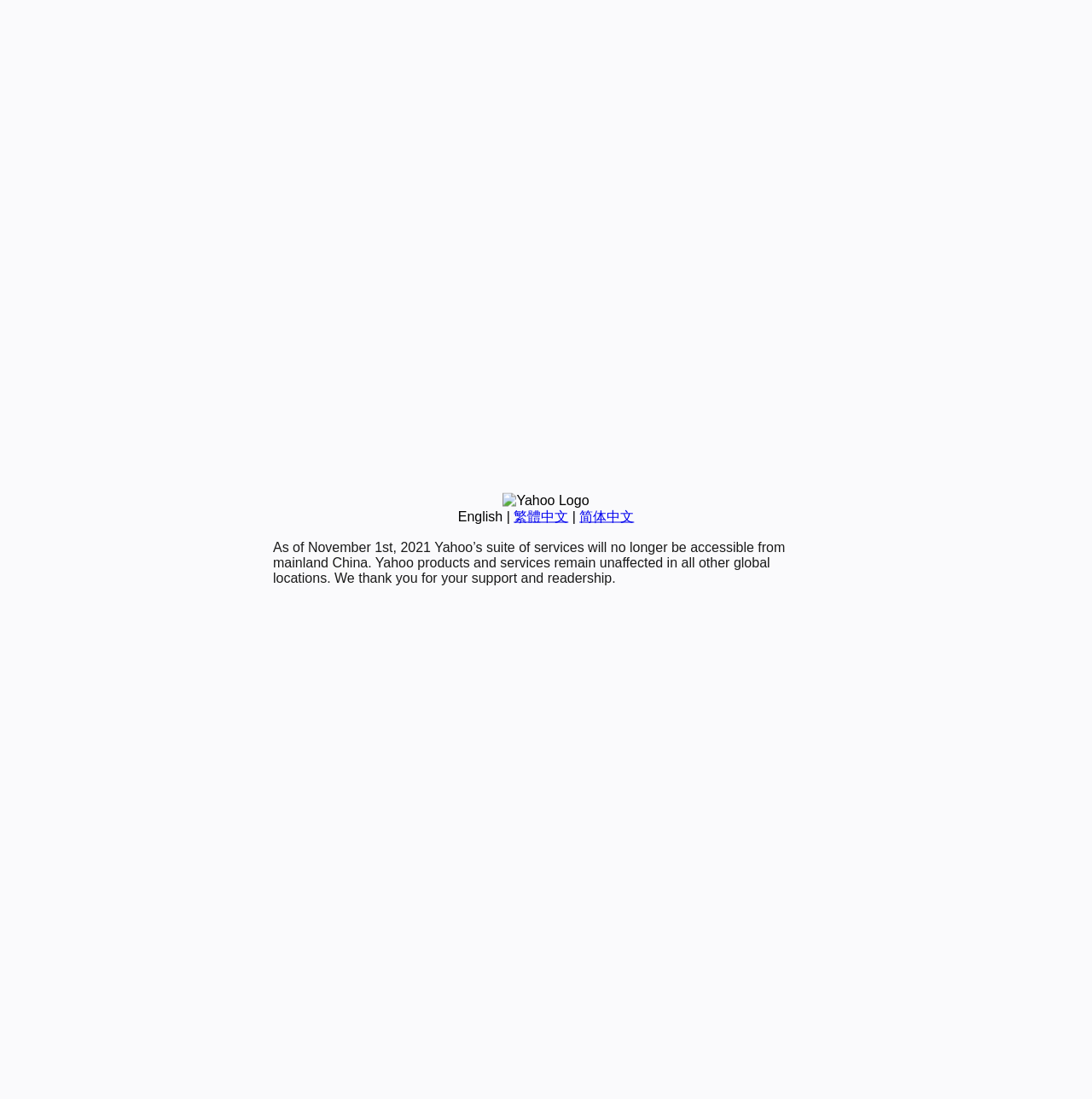Extract the bounding box of the UI element described as: "简体中文".

[0.531, 0.463, 0.581, 0.476]